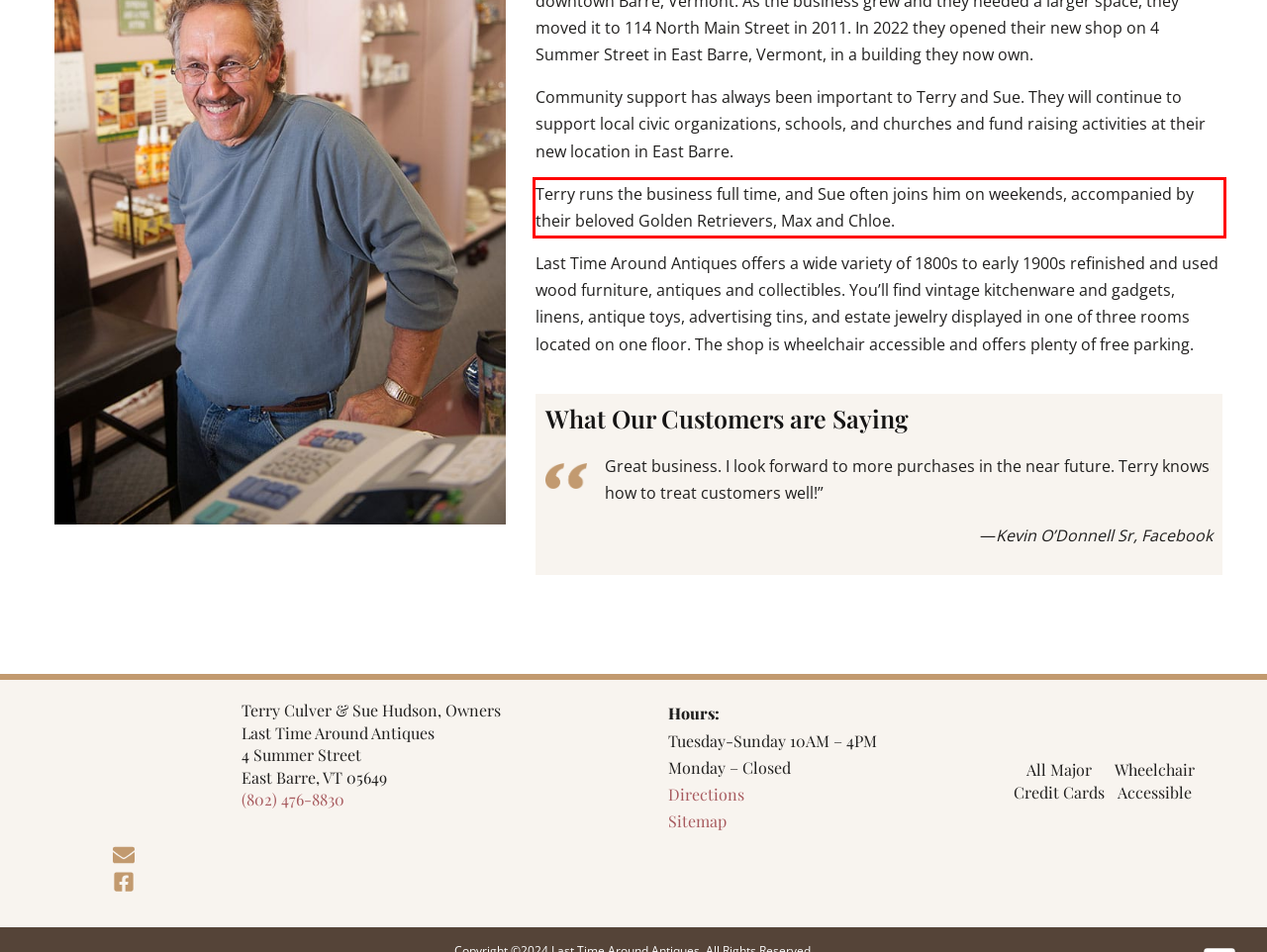Identify and transcribe the text content enclosed by the red bounding box in the given screenshot.

Terry runs the business full time, and Sue often joins him on weekends, accompanied by their beloved Golden Retrievers, Max and Chloe.